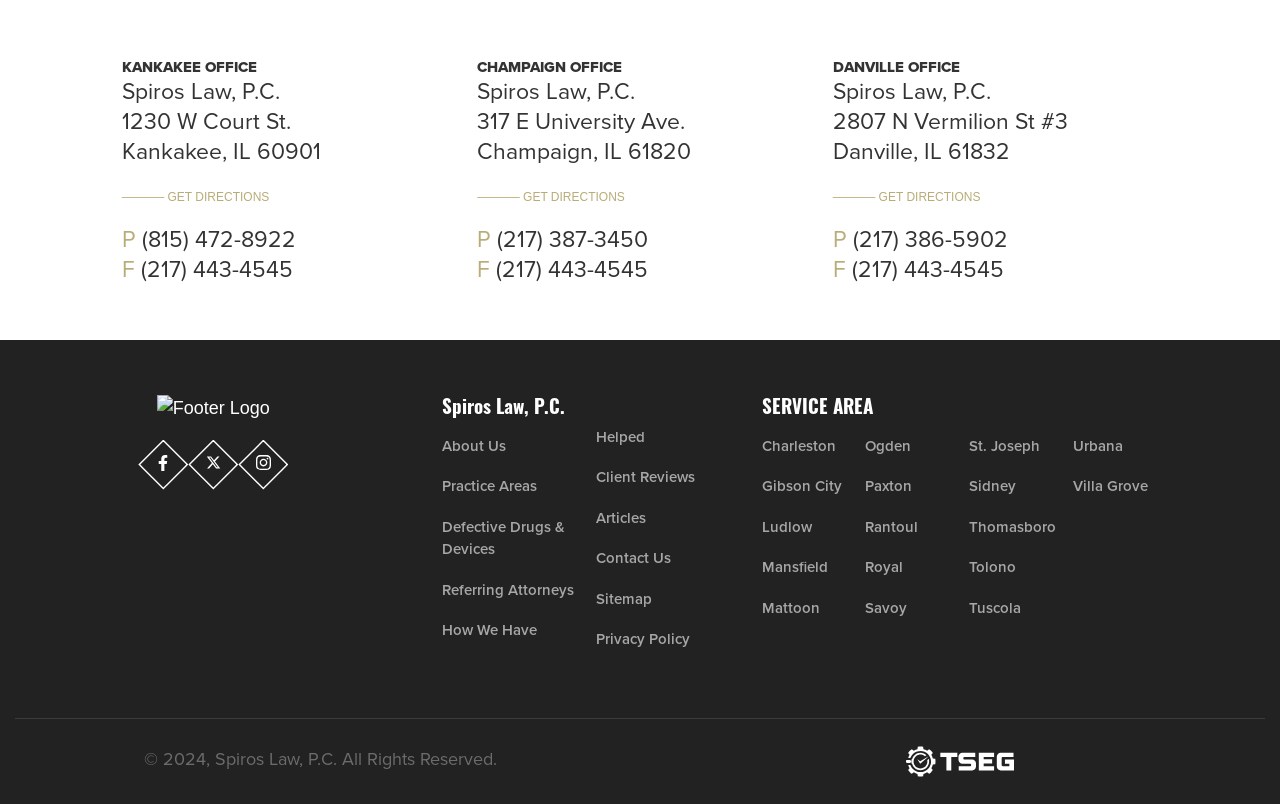Please identify the bounding box coordinates for the region that you need to click to follow this instruction: "Click on the 'Help Center' link".

None